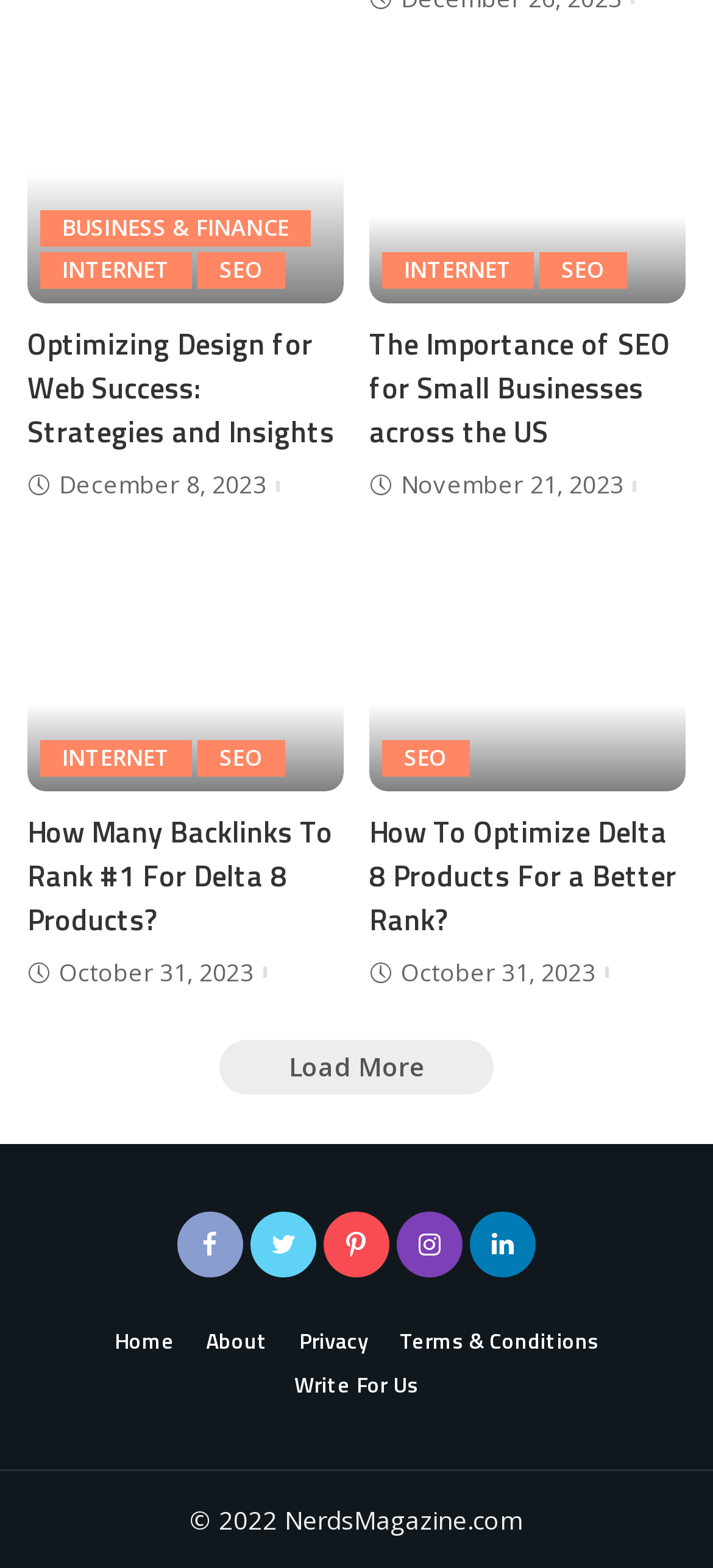Please specify the bounding box coordinates of the element that should be clicked to execute the given instruction: 'Go to the 'About' page'. Ensure the coordinates are four float numbers between 0 and 1, expressed as [left, top, right, bottom].

[0.271, 0.844, 0.394, 0.868]